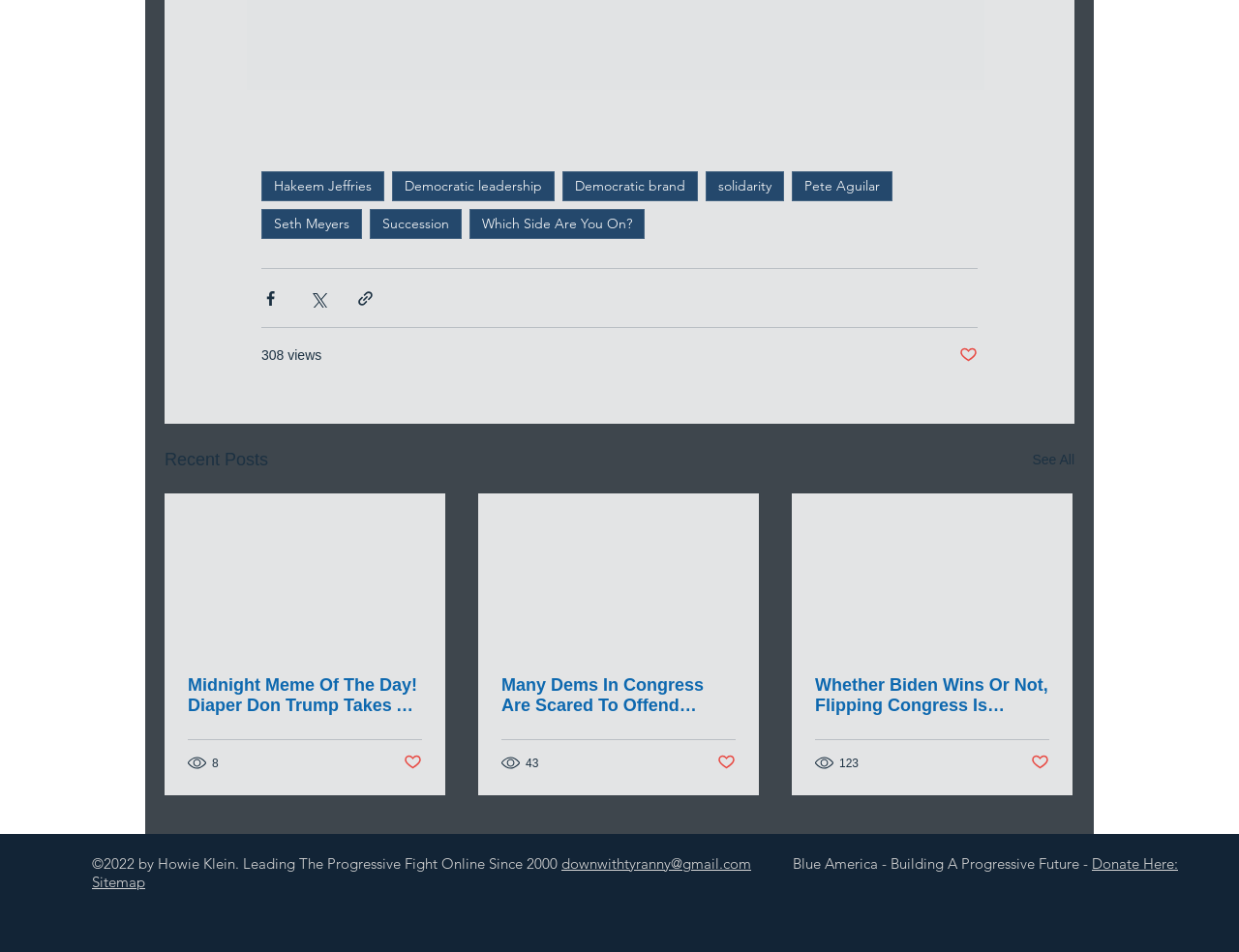Identify the bounding box coordinates for the element you need to click to achieve the following task: "Check the views of the post about Whether Biden Wins Or Not". Provide the bounding box coordinates as four float numbers between 0 and 1, in the form [left, top, right, bottom].

[0.658, 0.792, 0.695, 0.811]